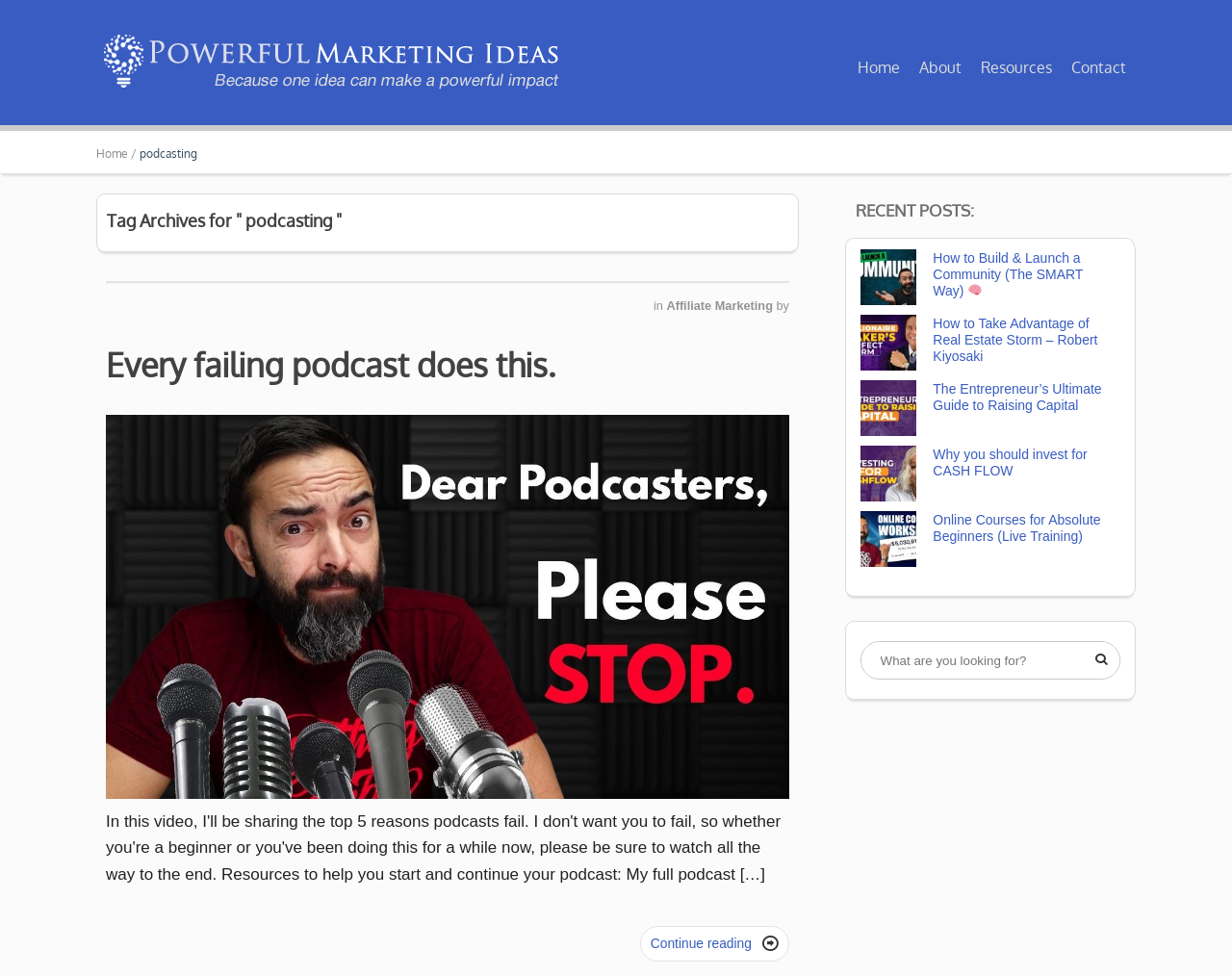Determine the bounding box coordinates of the clickable region to execute the instruction: "Click on the 'Continue reading' link". The coordinates should be four float numbers between 0 and 1, denoted as [left, top, right, bottom].

[0.519, 0.949, 0.641, 0.986]